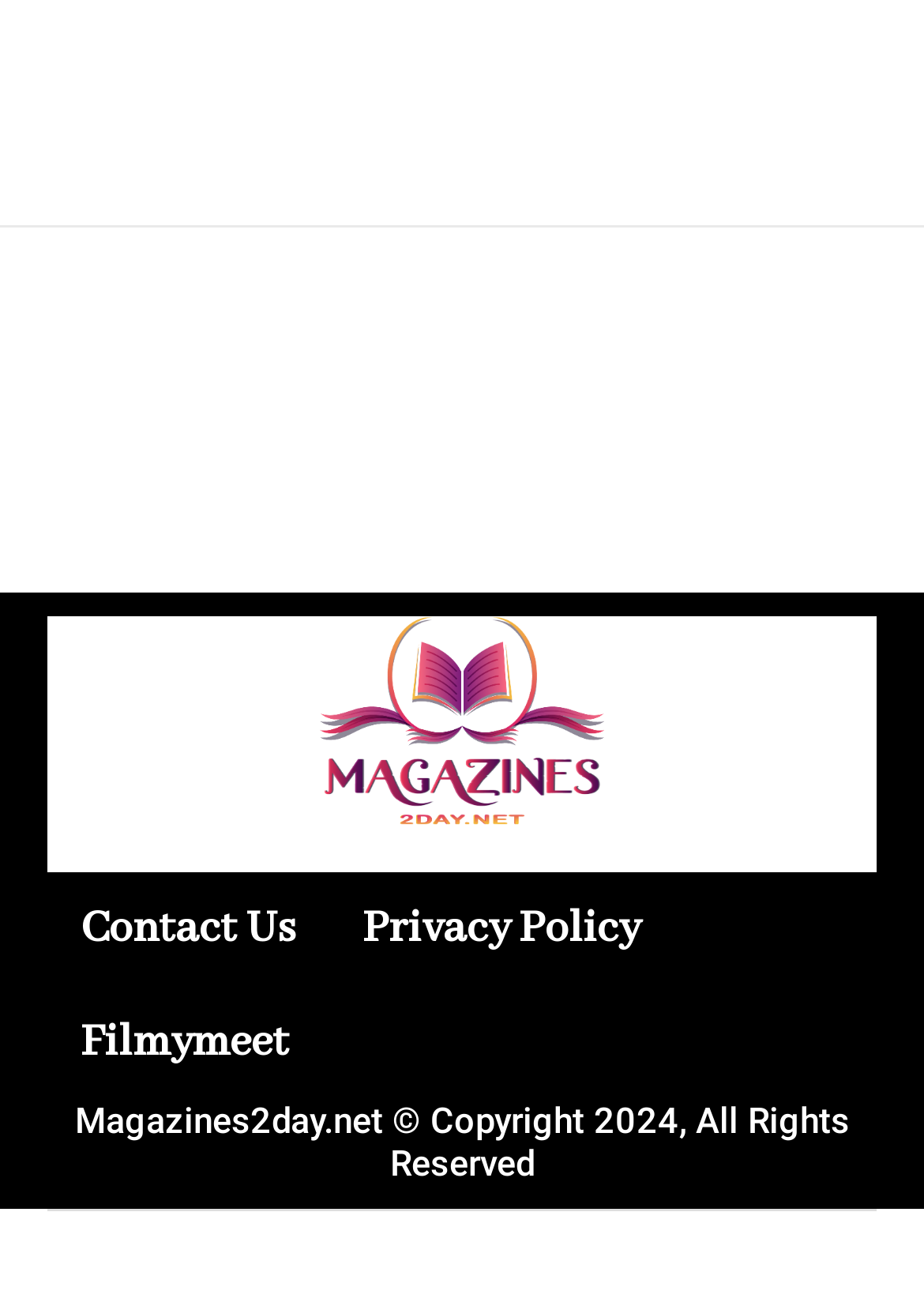Given the element description: "Filmymeet", predict the bounding box coordinates of this UI element. The coordinates must be four float numbers between 0 and 1, given as [left, top, right, bottom].

[0.051, 0.756, 0.349, 0.843]